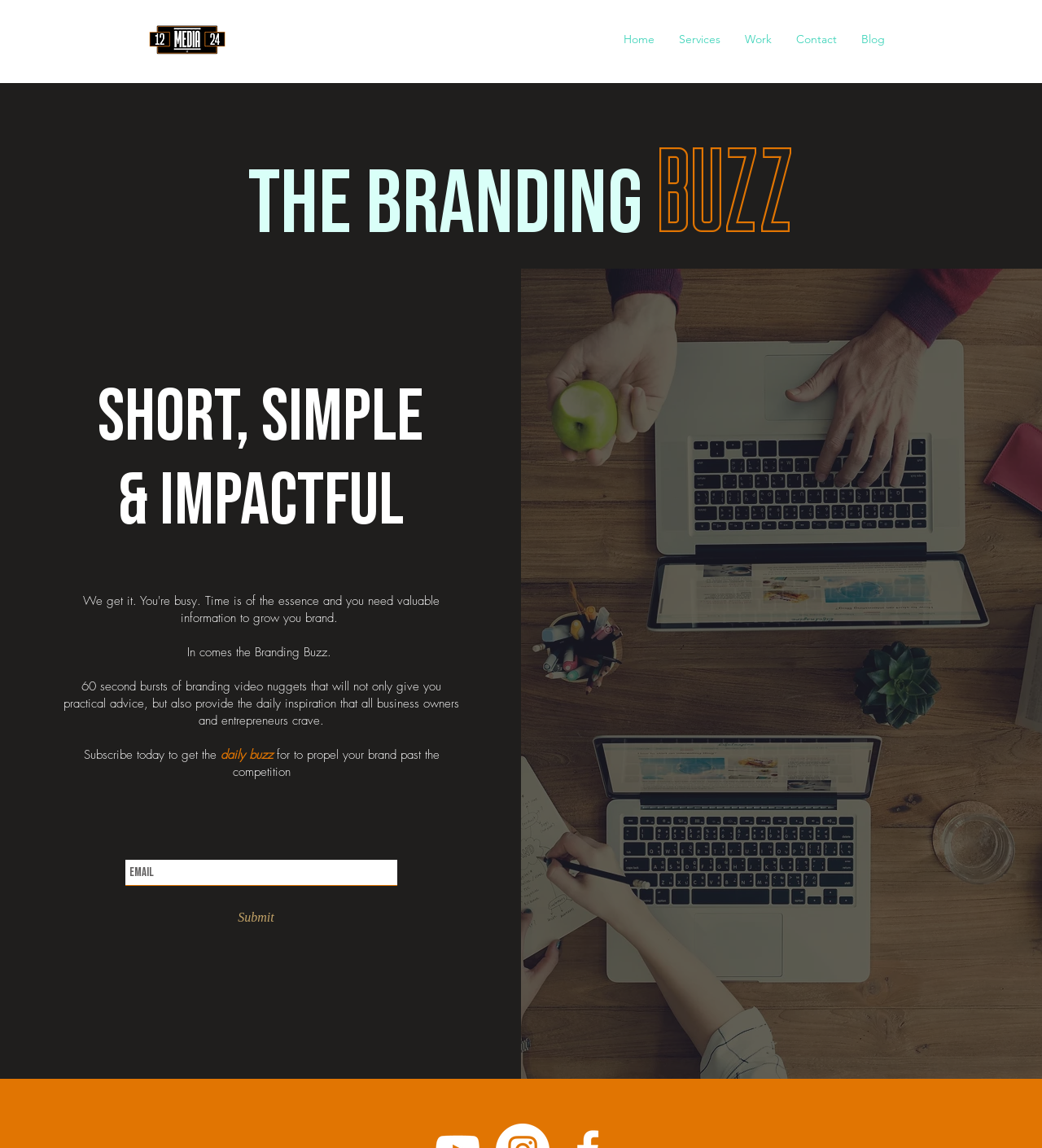Reply to the question with a brief word or phrase: What is the company name?

12/24 Media